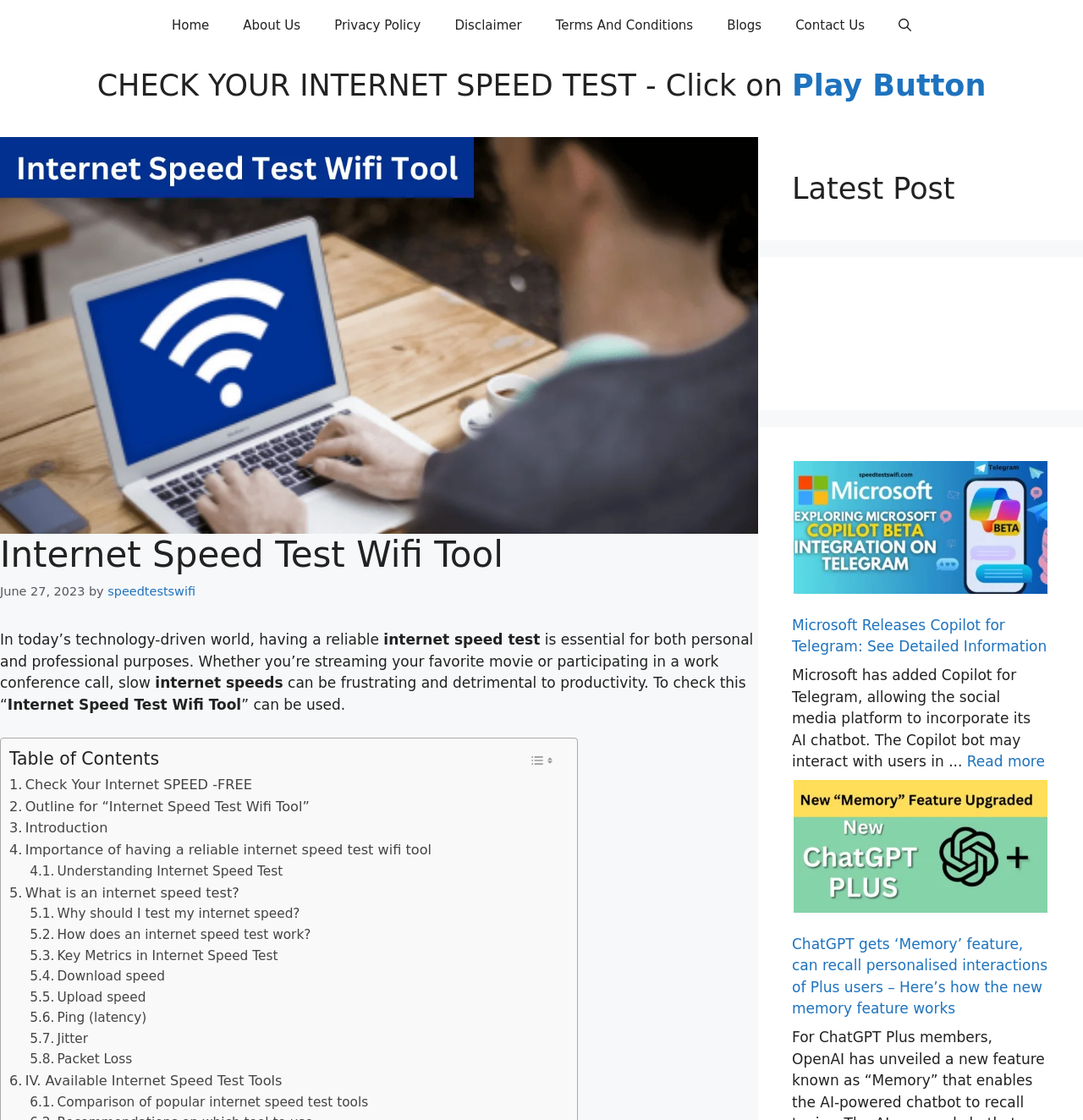Generate the main heading text from the webpage.

Internet Speed Test Wifi Tool